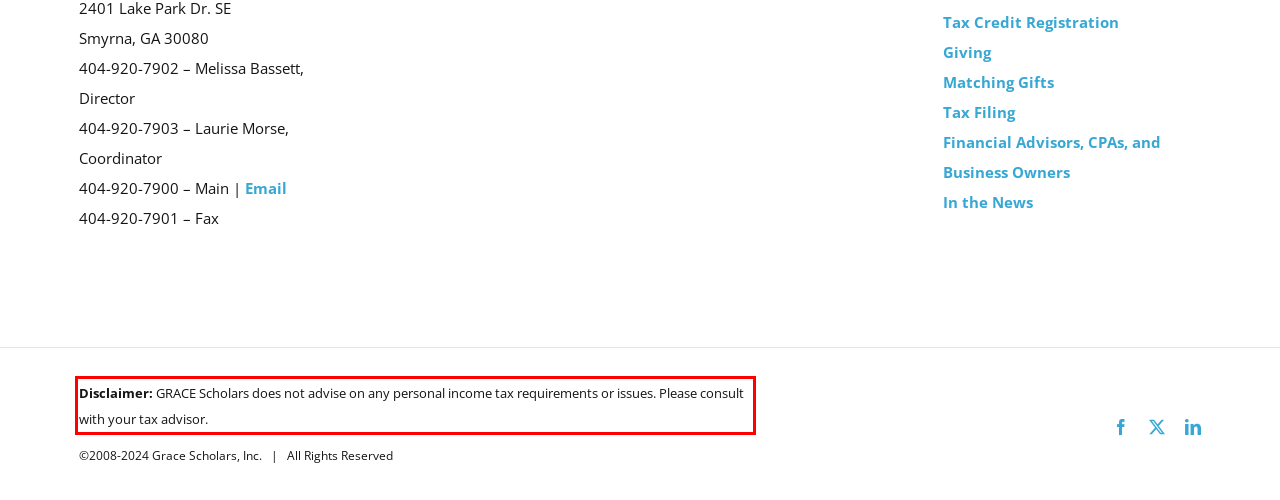Look at the screenshot of the webpage, locate the red rectangle bounding box, and generate the text content that it contains.

Disclaimer: GRACE Scholars does not advise on any personal income tax requirements or issues. Please consult with your tax advisor.